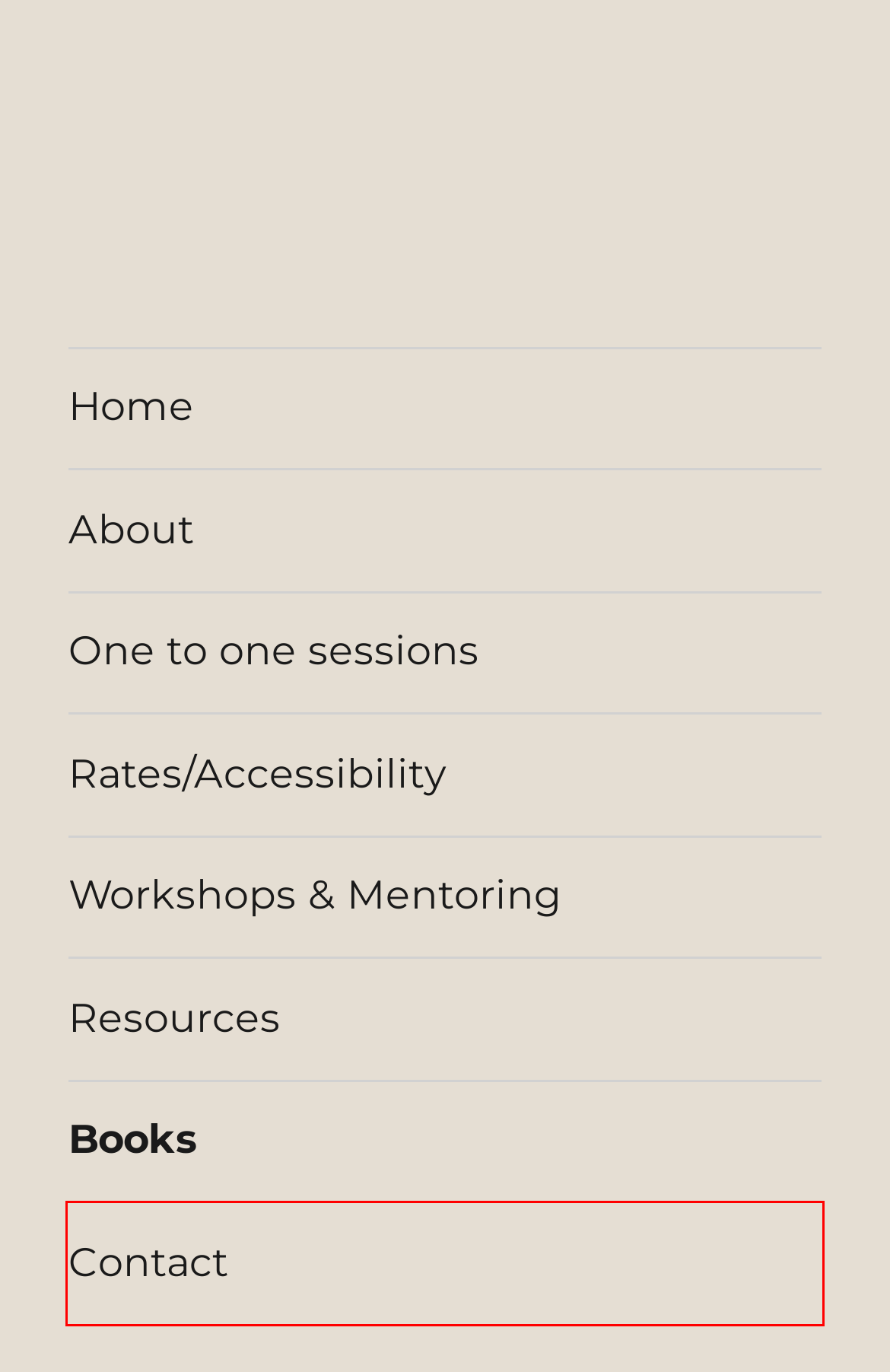Given a screenshot of a webpage with a red bounding box around a UI element, please identify the most appropriate webpage description that matches the new webpage after you click on the element. Here are the candidates:
A. Workshops & Mentoring - In the Body
B. Rates/Accessibility - In the Body
C. Welcome - In the Body
D. About - In the Body
E. Contact - In the Body
F. One to one sessions - In the Body
G. Resources - In the Body
H. words & sound – Lisa Fannen

E